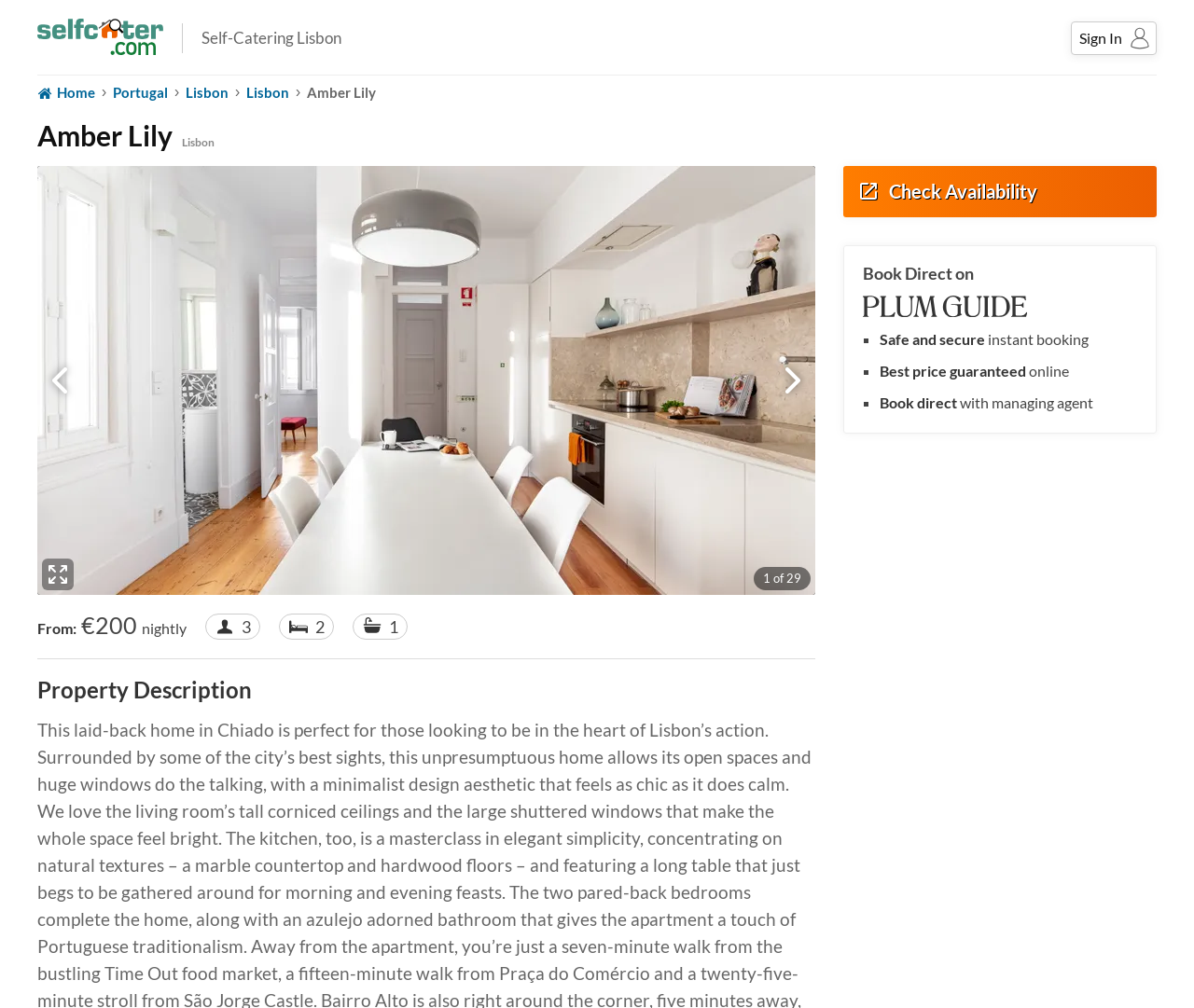What is the purpose of the 'Check Availability' button?
Please respond to the question with a detailed and informative answer.

The purpose of the 'Check Availability' button can be inferred from its text content and its location on the webpage, which suggests that it is used to check the availability of the holiday rental.